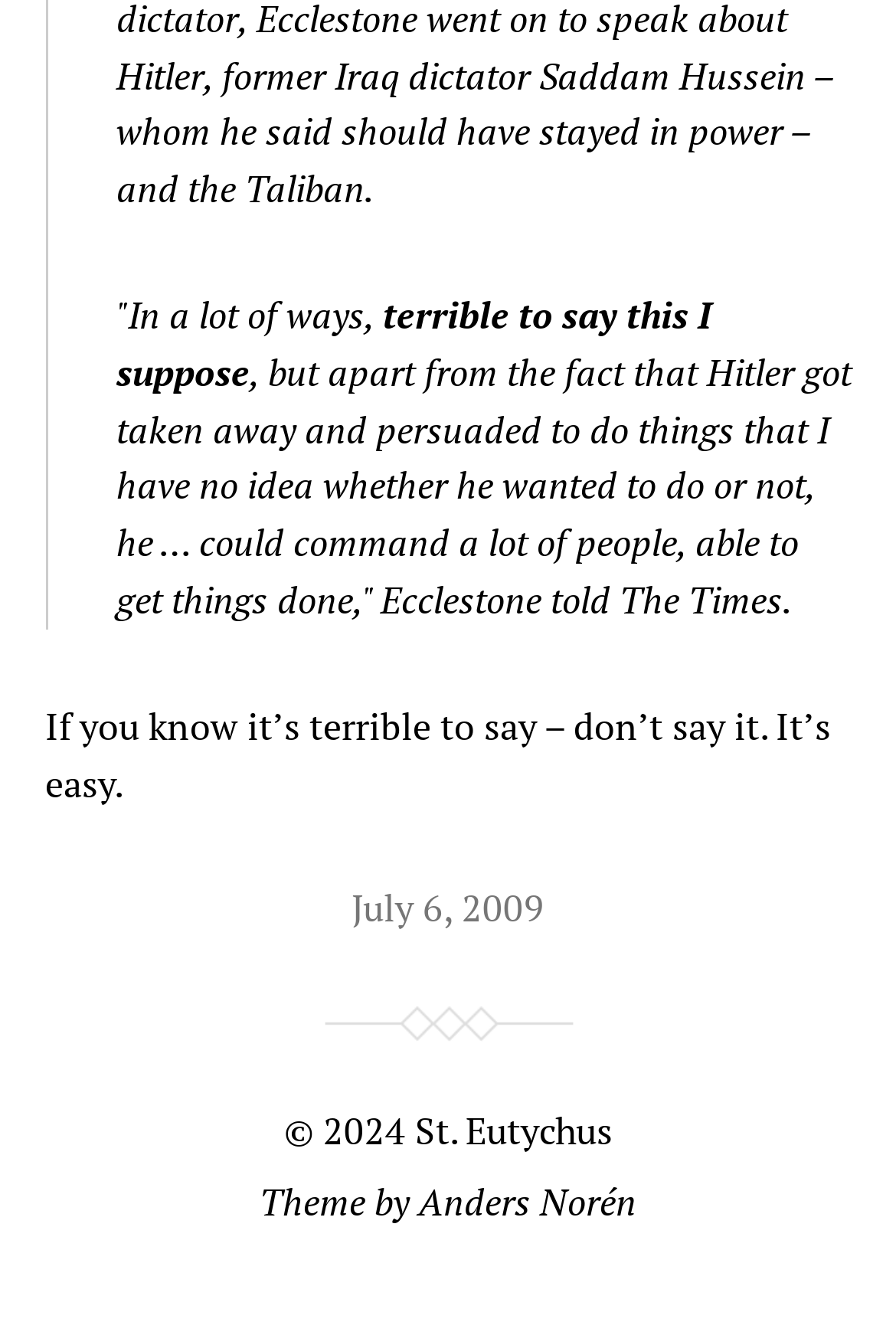Who is being quoted in the article?
Using the information from the image, provide a comprehensive answer to the question.

The quote is attributed to Ecclestone, as indicated by the text 'Ecclestone told' in the StaticText element with ID 172.